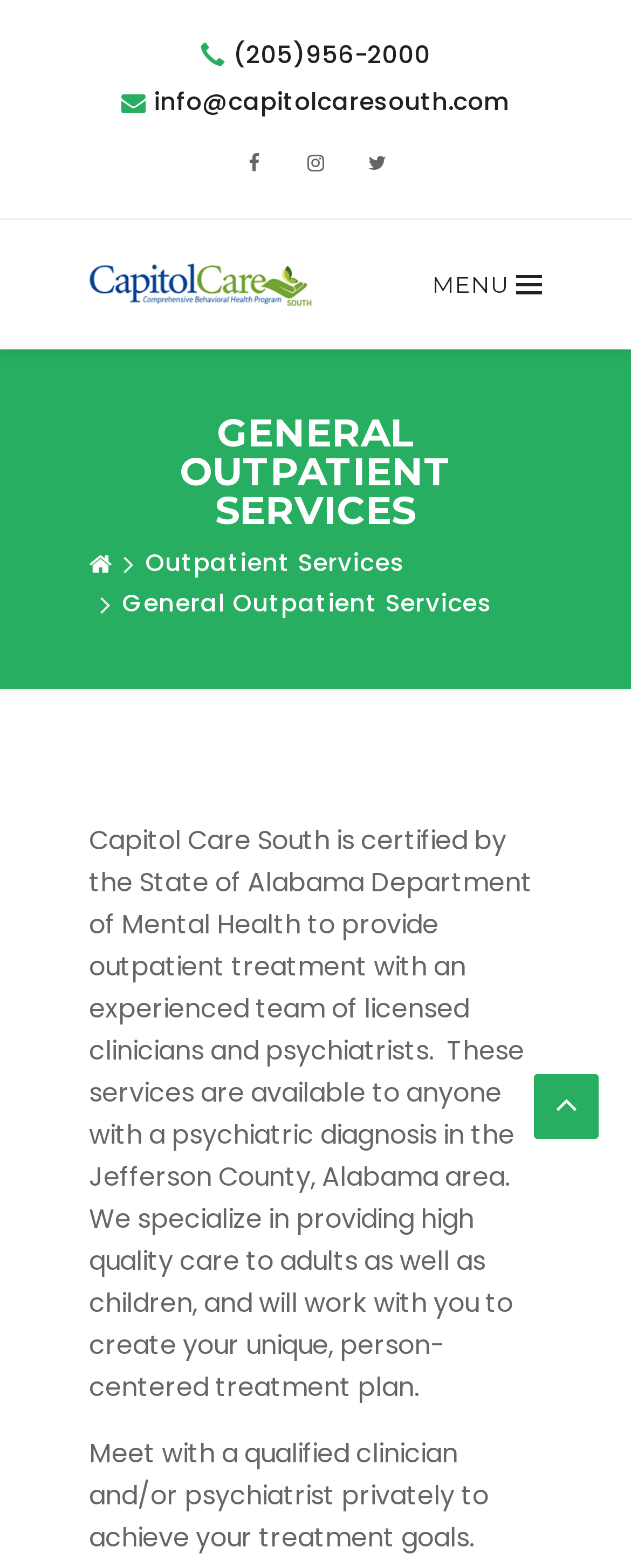Please provide the bounding box coordinates for the element that needs to be clicked to perform the following instruction: "Send an email". The coordinates should be given as four float numbers between 0 and 1, i.e., [left, top, right, bottom].

[0.244, 0.053, 0.808, 0.077]